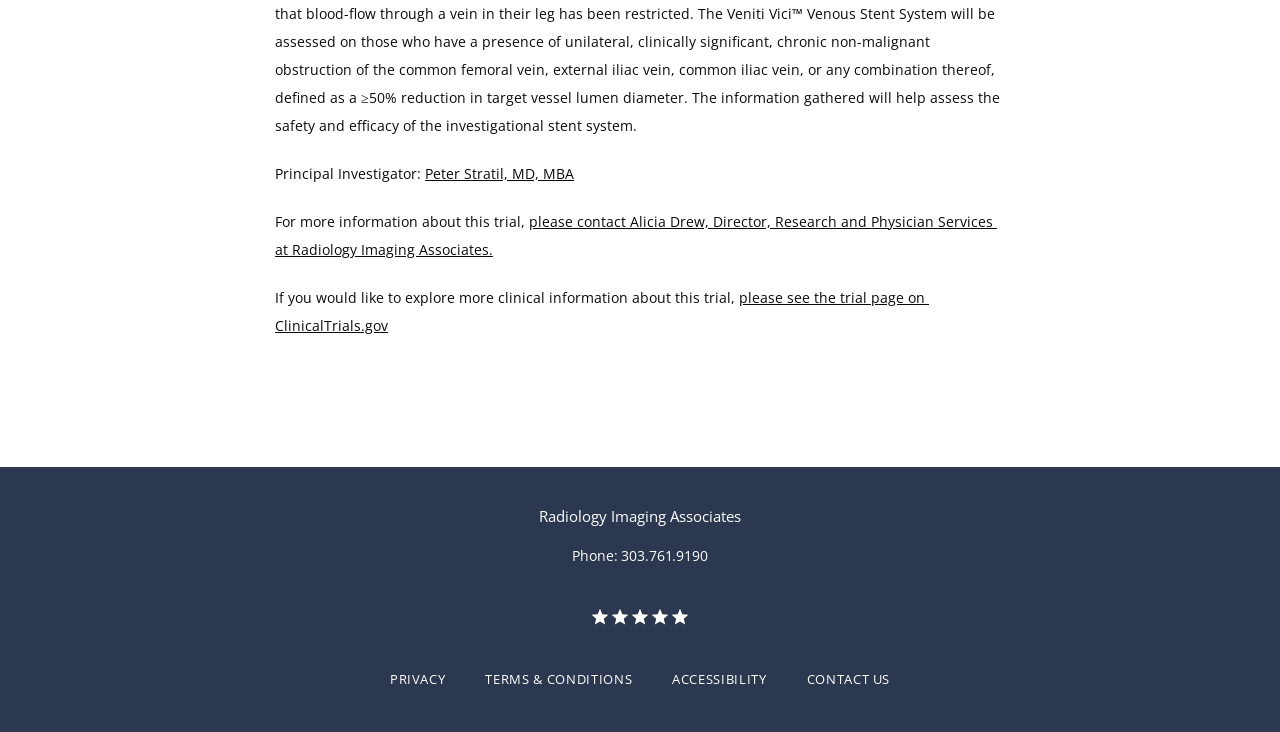Kindly determine the bounding box coordinates of the area that needs to be clicked to fulfill this instruction: "View terms and conditions".

[0.379, 0.916, 0.494, 0.94]